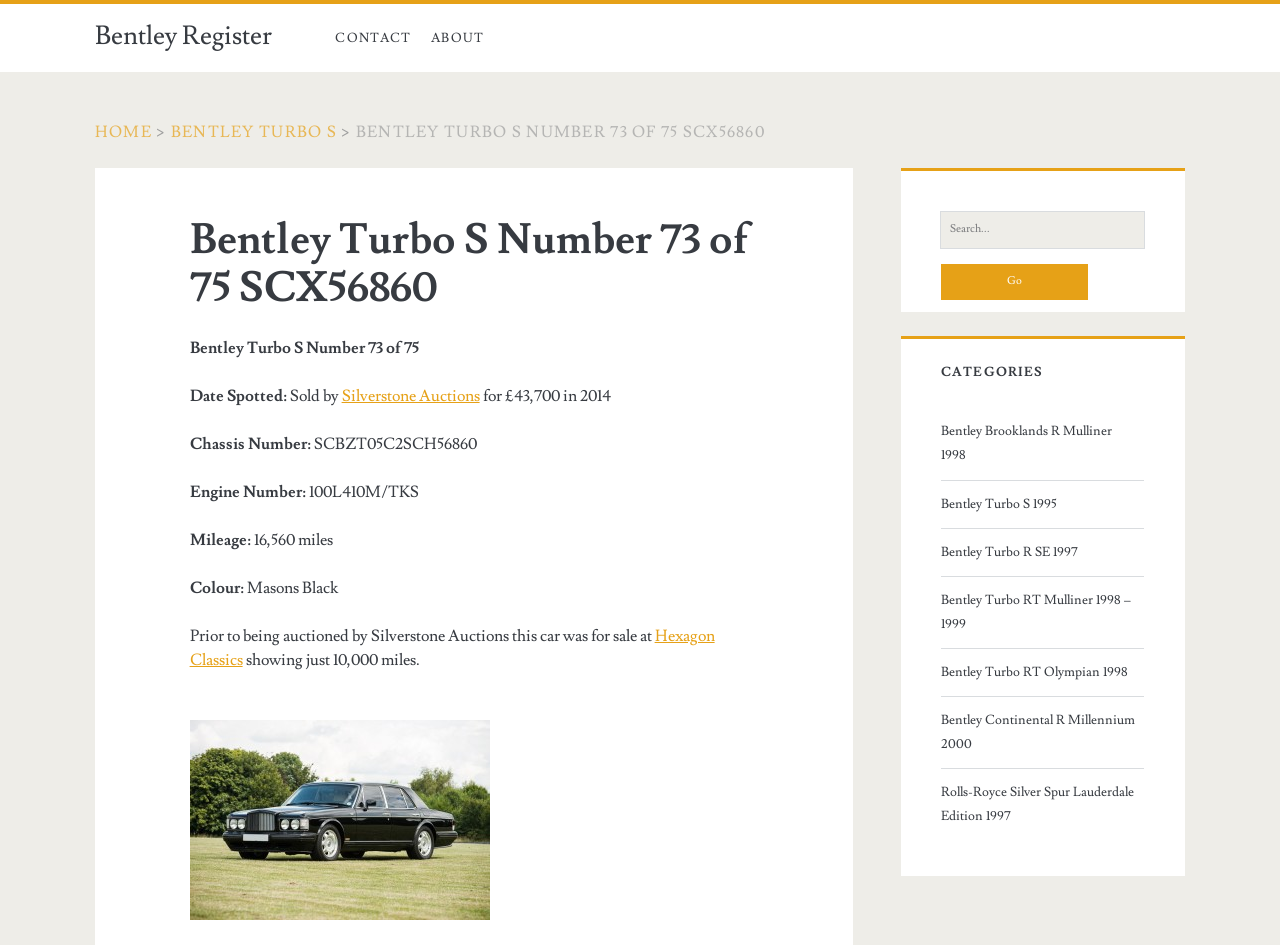What is the color of the Bentley Turbo S?
Using the visual information, answer the question in a single word or phrase.

Masons Black